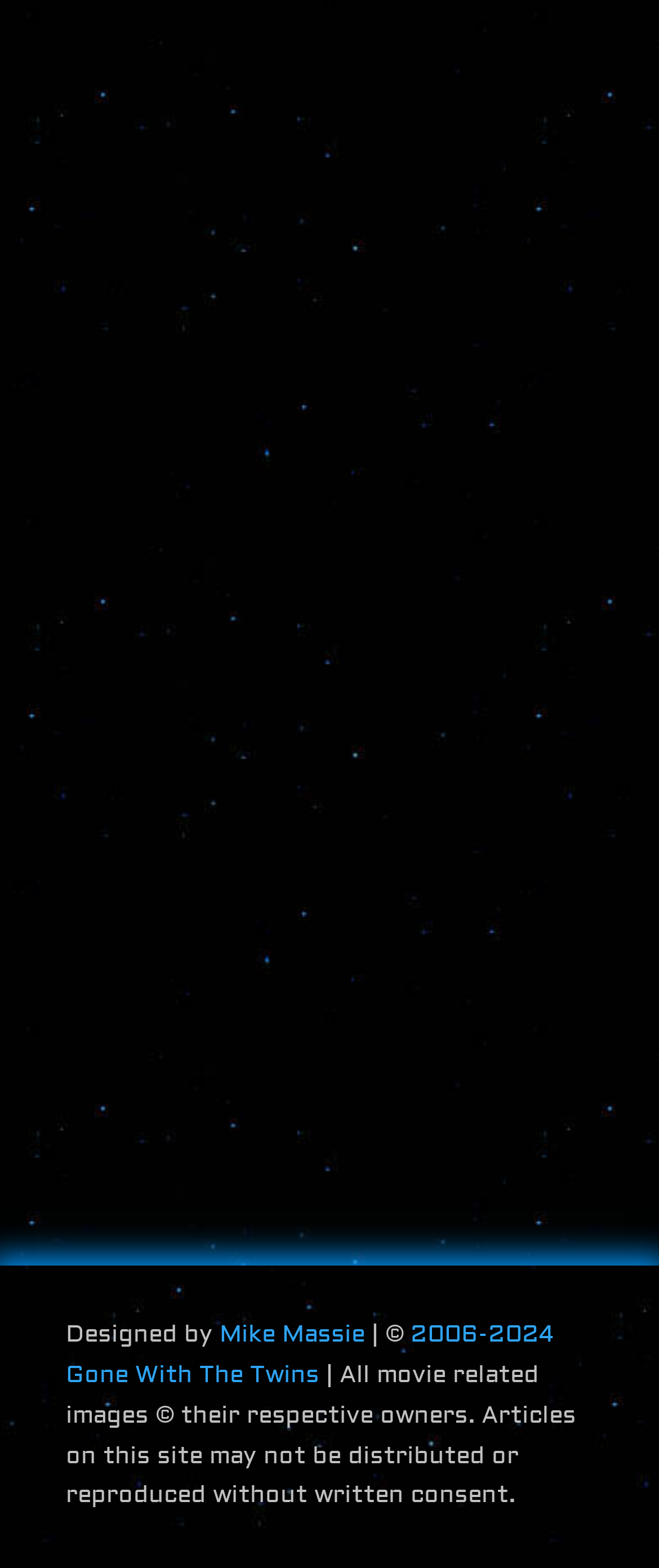Respond to the question with just a single word or phrase: 
What is the copyright notice on the webpage?

All movie related images © their respective owners.